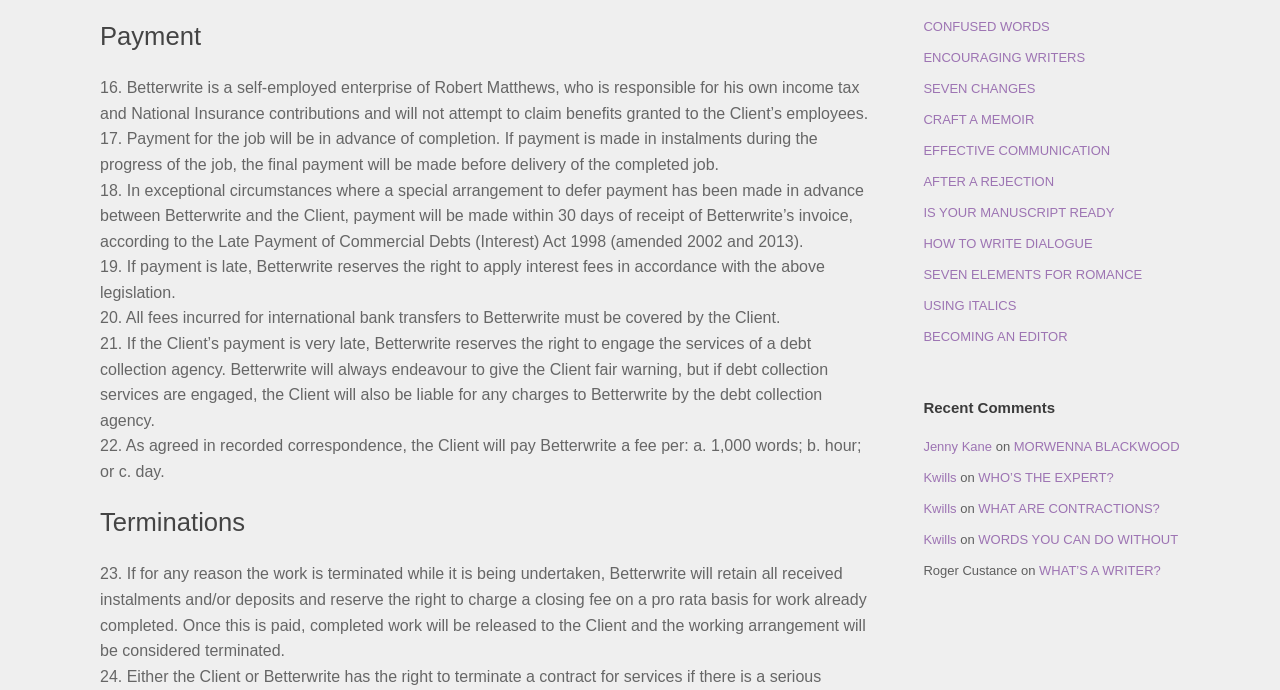Select the bounding box coordinates of the element I need to click to carry out the following instruction: "Check out the link to SEVEN CHANGES".

[0.721, 0.117, 0.809, 0.138]